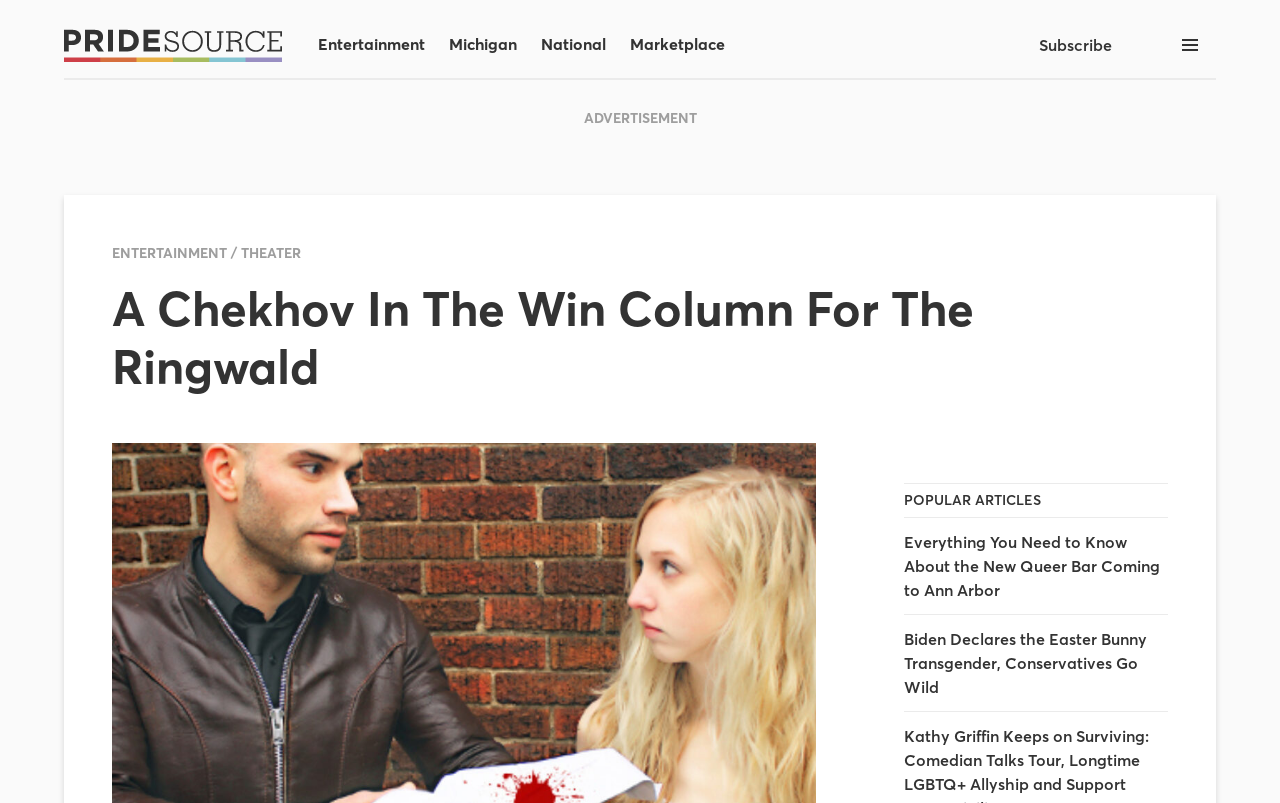Locate the bounding box coordinates of the element to click to perform the following action: 'Subscribe to the newsletter'. The coordinates should be given as four float values between 0 and 1, in the form of [left, top, right, bottom].

[0.798, 0.031, 0.883, 0.081]